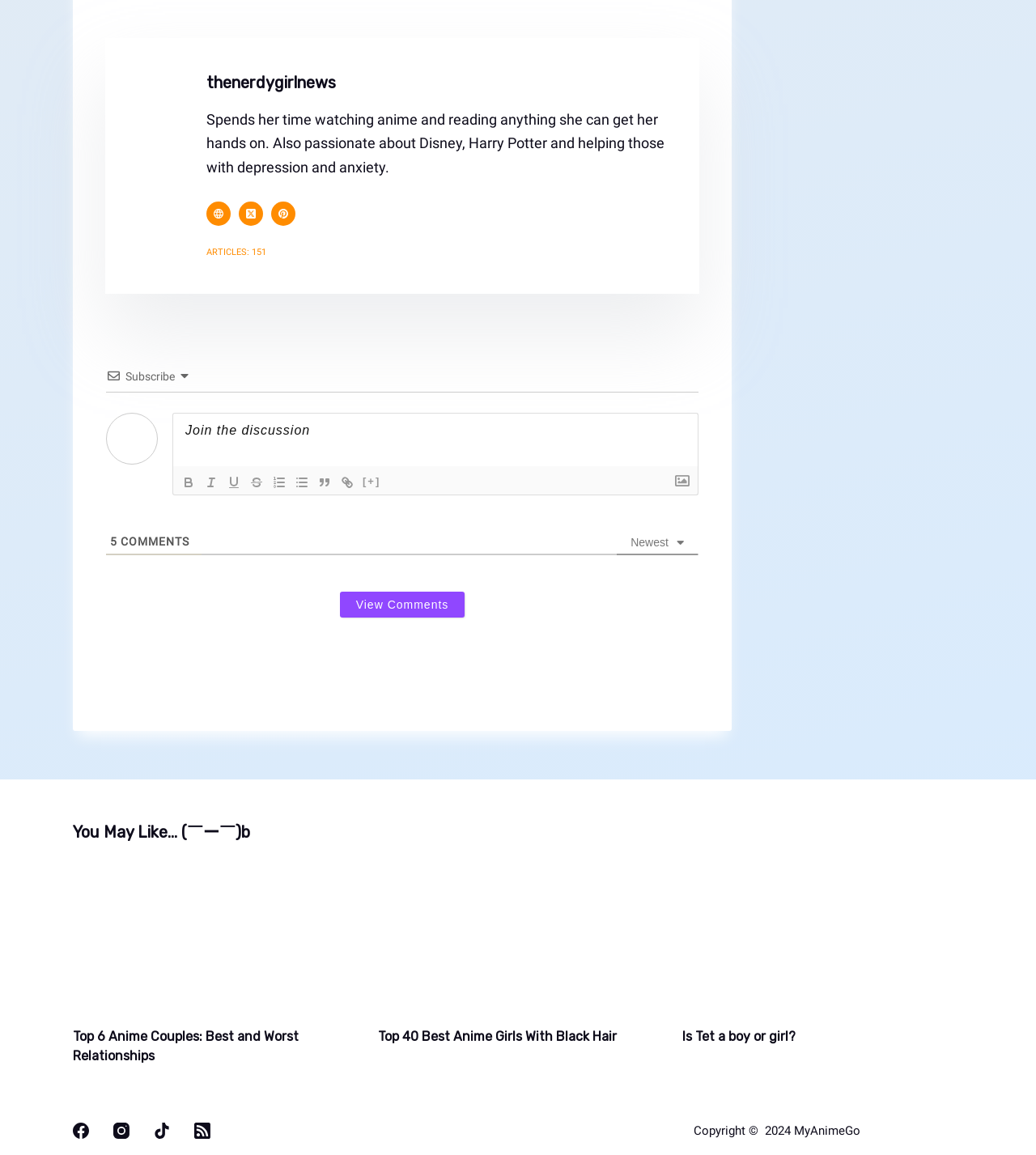Kindly determine the bounding box coordinates of the area that needs to be clicked to fulfill this instruction: "Click the Facebook link".

[0.07, 0.972, 0.086, 0.986]